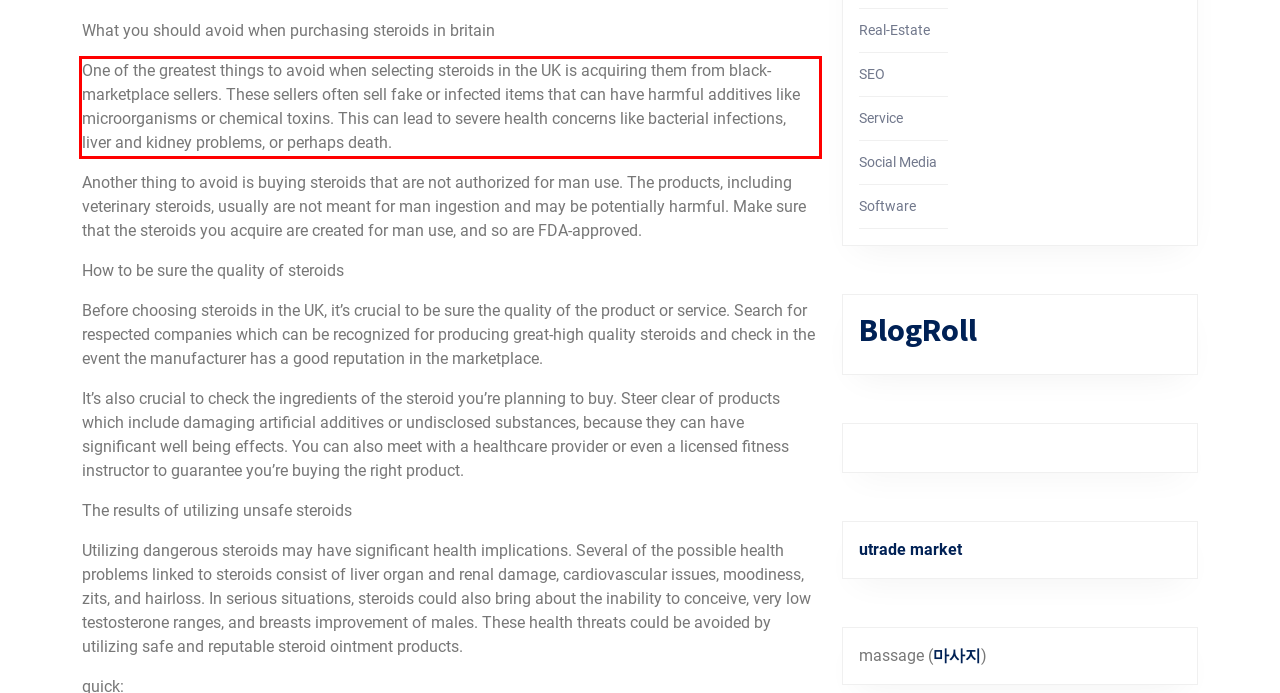You have a screenshot of a webpage with a red bounding box. Use OCR to generate the text contained within this red rectangle.

One of the greatest things to avoid when selecting steroids in the UK is acquiring them from black-marketplace sellers. These sellers often sell fake or infected items that can have harmful additives like microorganisms or chemical toxins. This can lead to severe health concerns like bacterial infections, liver and kidney problems, or perhaps death.